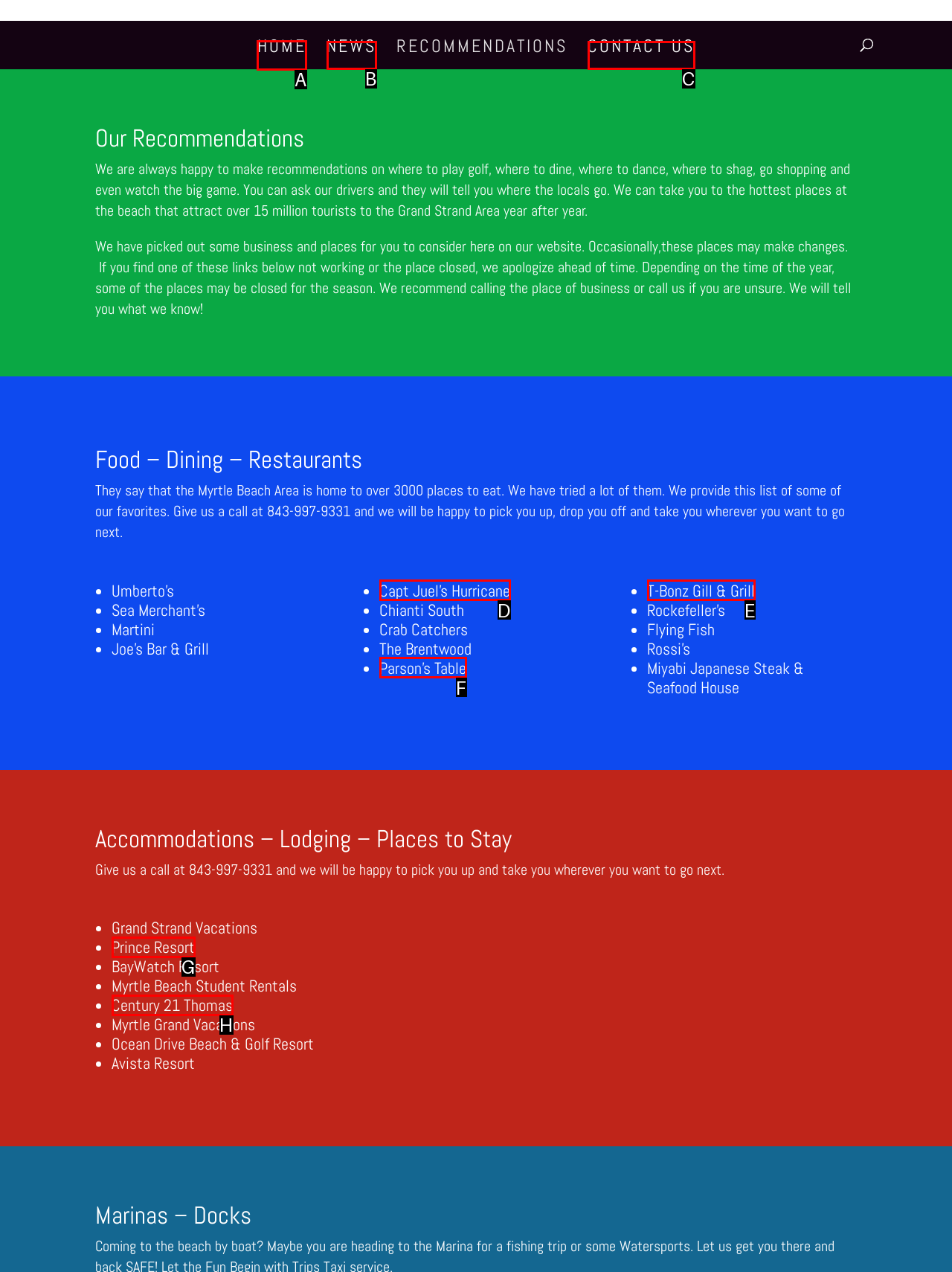From the given options, choose the one to complete the task: Click HOME
Indicate the letter of the correct option.

A